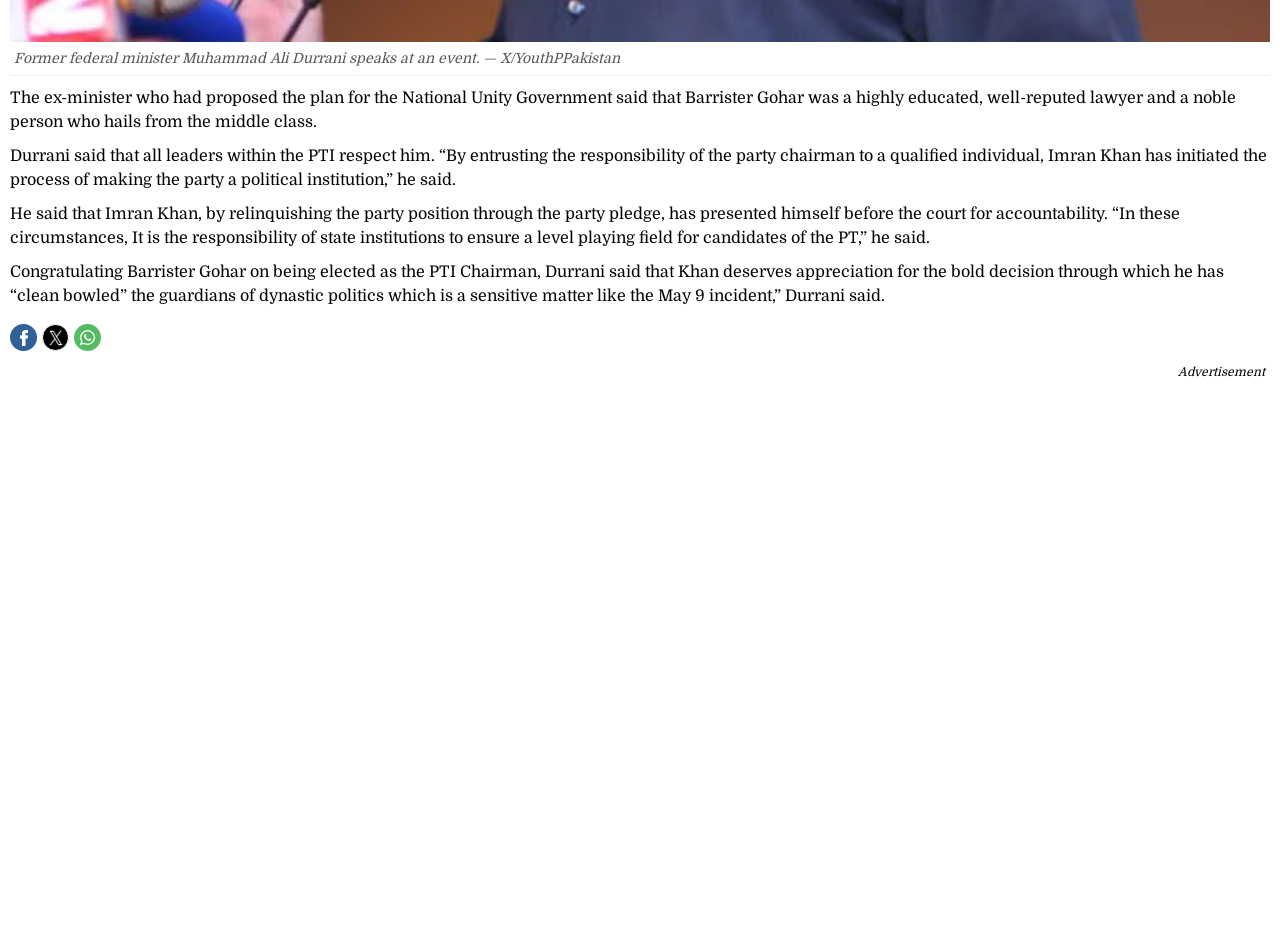Bounding box coordinates are specified in the format (top-left x, top-left y, bottom-right x, bottom-right y). All values are floating point numbers bounded between 0 and 1. Please provide the bounding box coordinate of the region this sentence describes: aria-label="Share by facebook"

[0.008, 0.341, 0.029, 0.37]